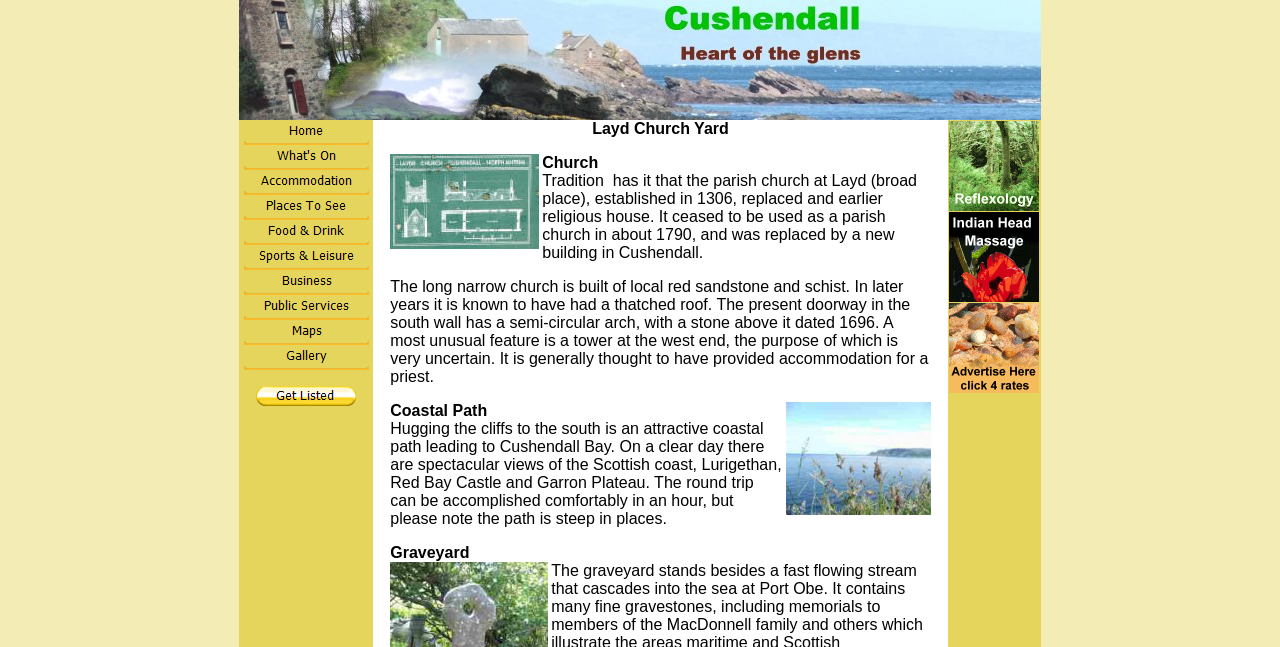How long does it take to complete the round trip of the coastal path?
Please provide a comprehensive answer based on the visual information in the image.

According to the webpage, the round trip of the coastal path can be accomplished comfortably in an hour, which is mentioned in the description of the coastal path.